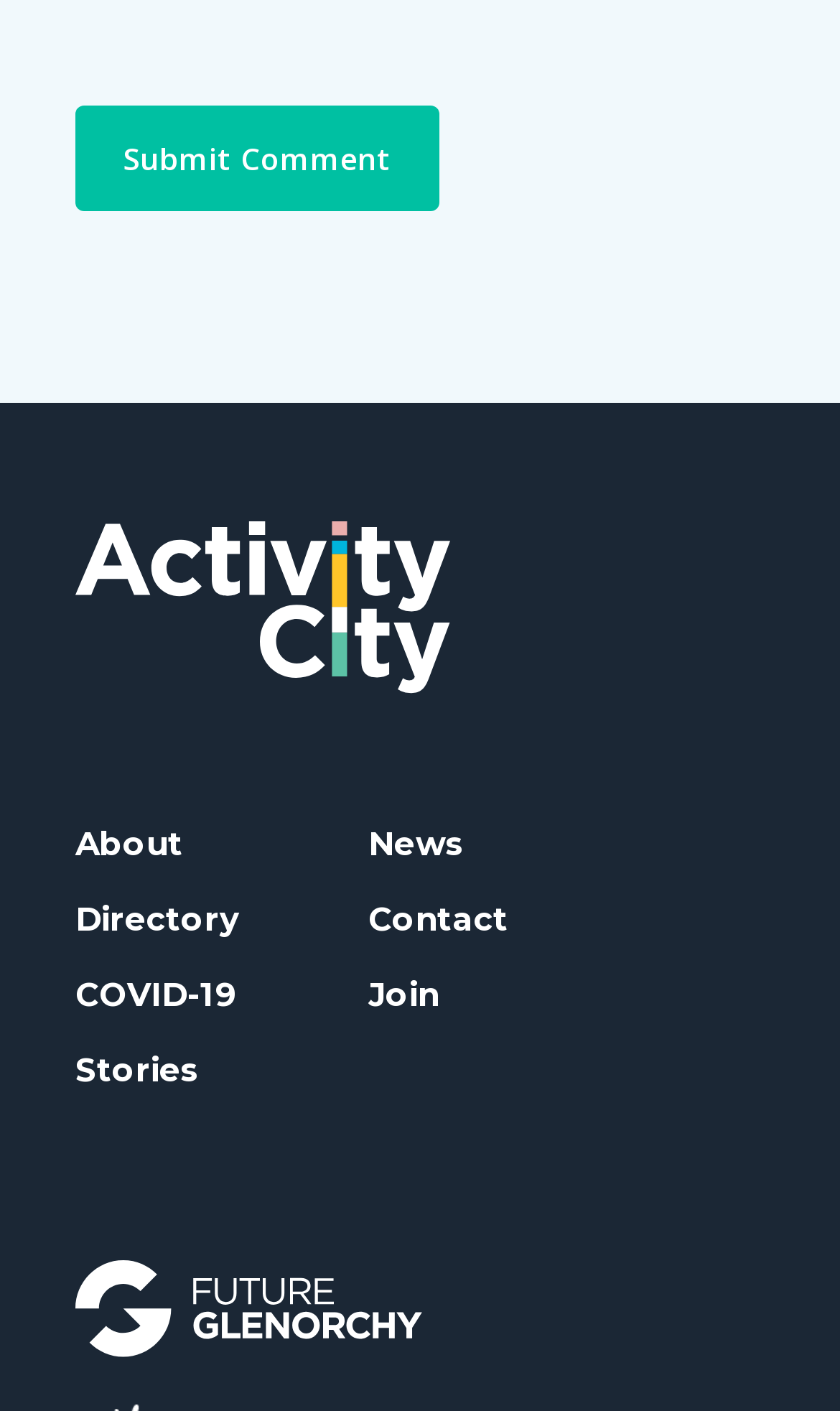Identify the coordinates of the bounding box for the element that must be clicked to accomplish the instruction: "View the 'Future Glenorchy' page".

[0.09, 0.961, 0.503, 0.99]